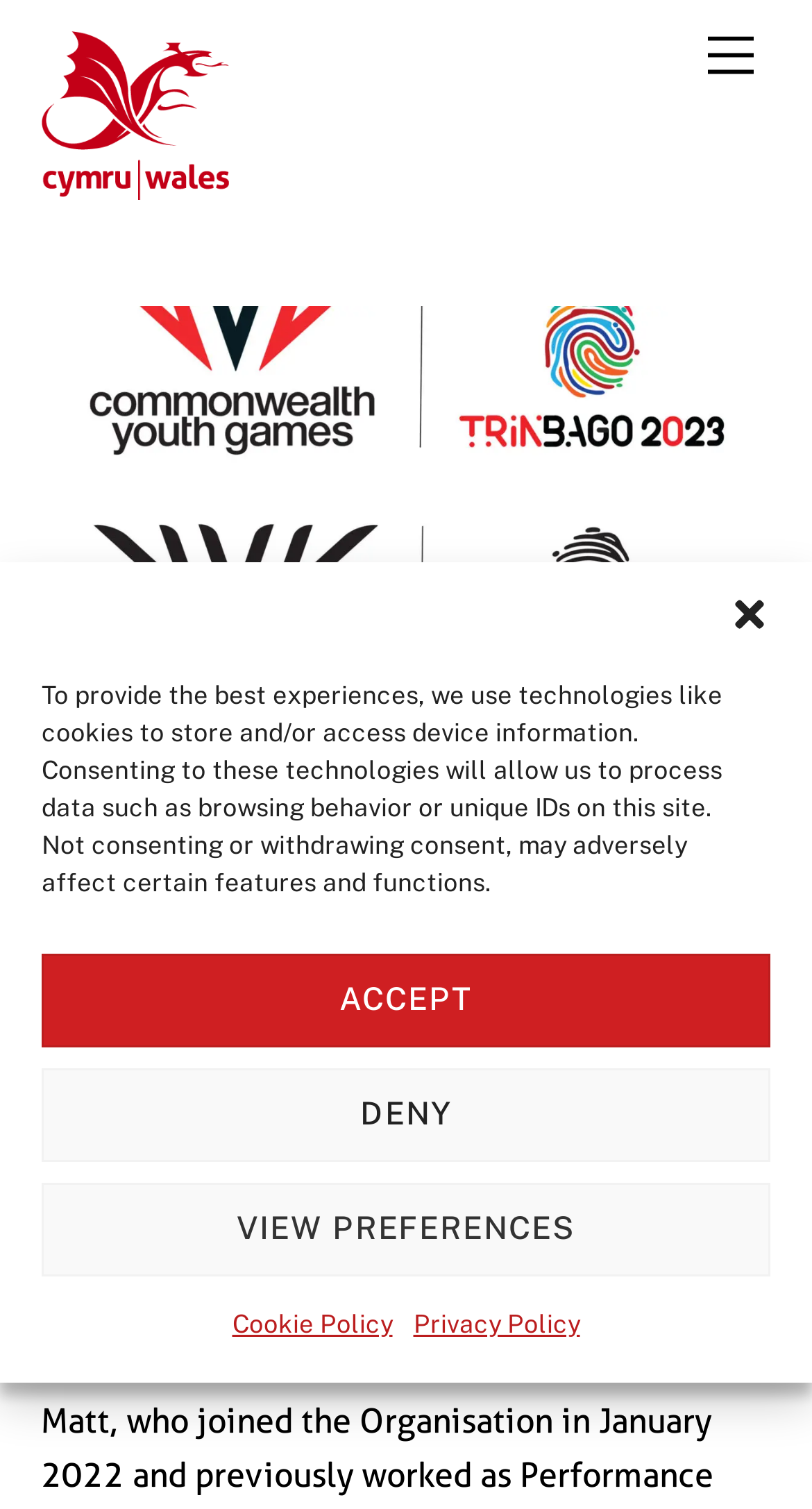Please specify the bounding box coordinates of the element that should be clicked to execute the given instruction: 'View the 'Privacy Policy''. Ensure the coordinates are four float numbers between 0 and 1, expressed as [left, top, right, bottom].

[0.509, 0.859, 0.714, 0.896]